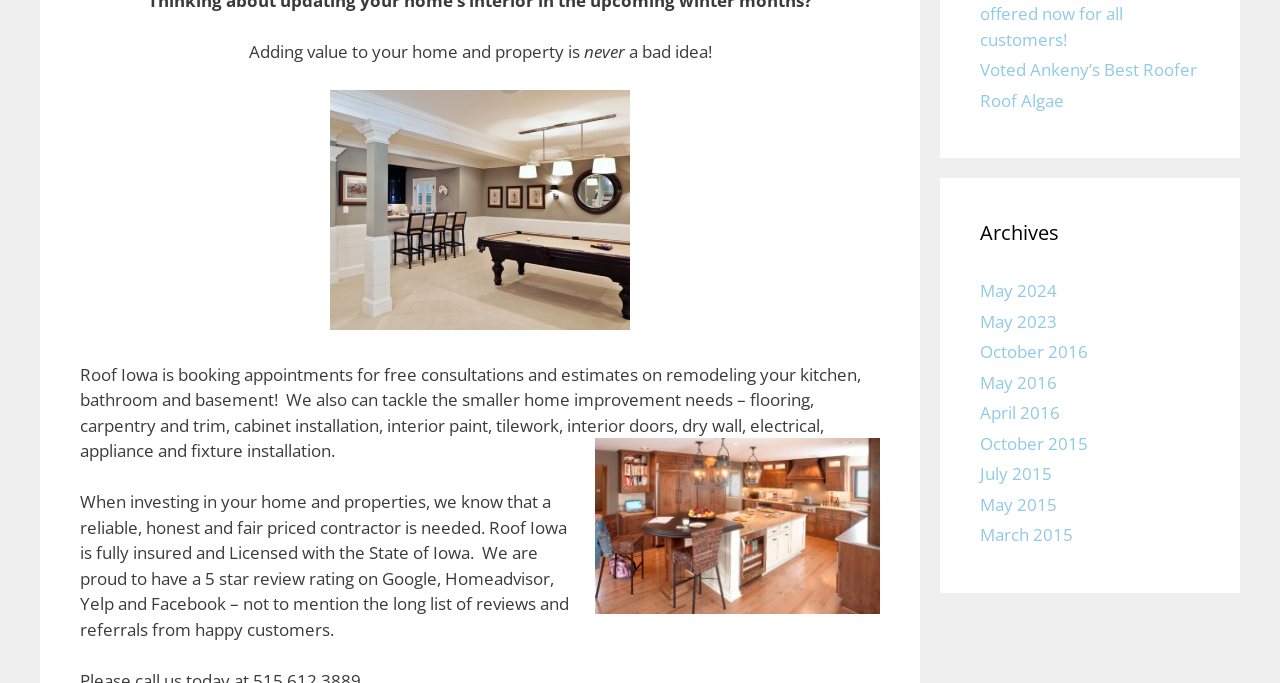Locate the UI element that matches the description March 2015 in the webpage screenshot. Return the bounding box coordinates in the format (top-left x, top-left y, bottom-right x, bottom-right y), with values ranging from 0 to 1.

[0.766, 0.766, 0.838, 0.799]